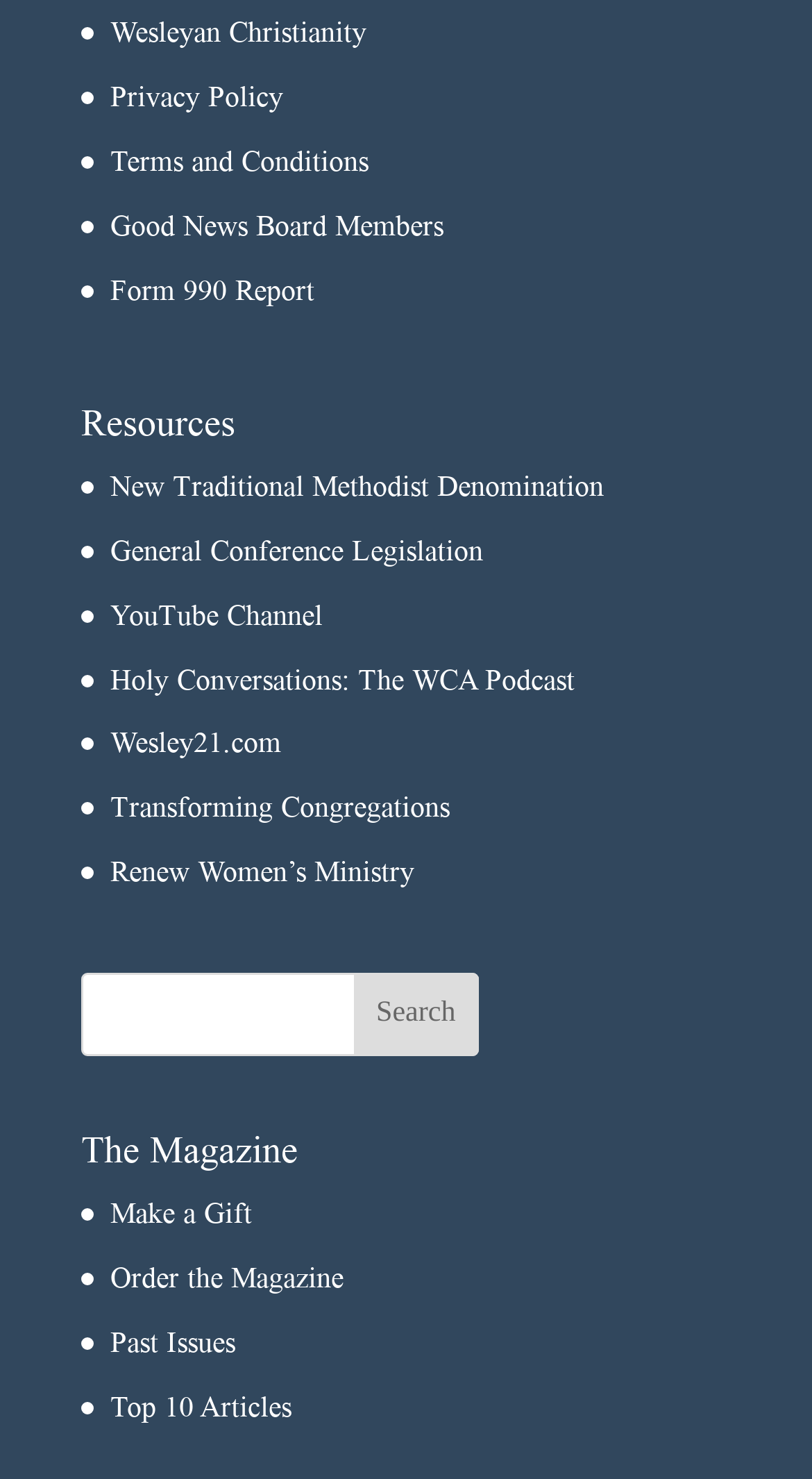Examine the image and give a thorough answer to the following question:
What is the purpose of the search bar?

I found a search bar with a textbox and a 'Search' button, which suggests that it is used to search for content within the website.